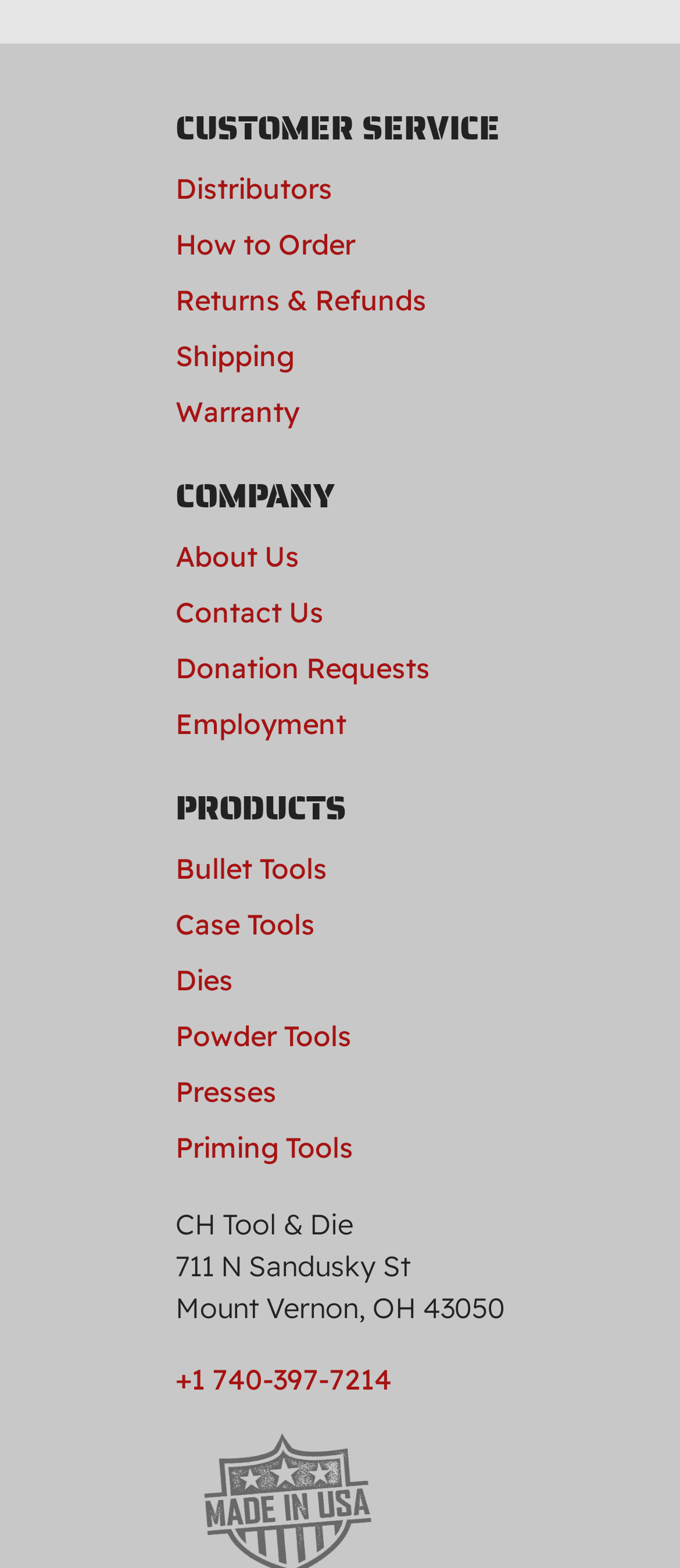Determine the bounding box coordinates of the clickable region to follow the instruction: "Contact CH Tool & Die".

[0.258, 0.869, 0.576, 0.891]